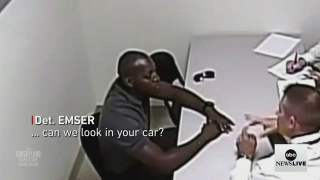What is the tone of the conversation?
Please respond to the question with a detailed and informative answer.

The caption emphasizes the tension of the moment and the nature of law enforcement inquiries, which implies that the conversation is serious and formal, rather than casual or friendly.